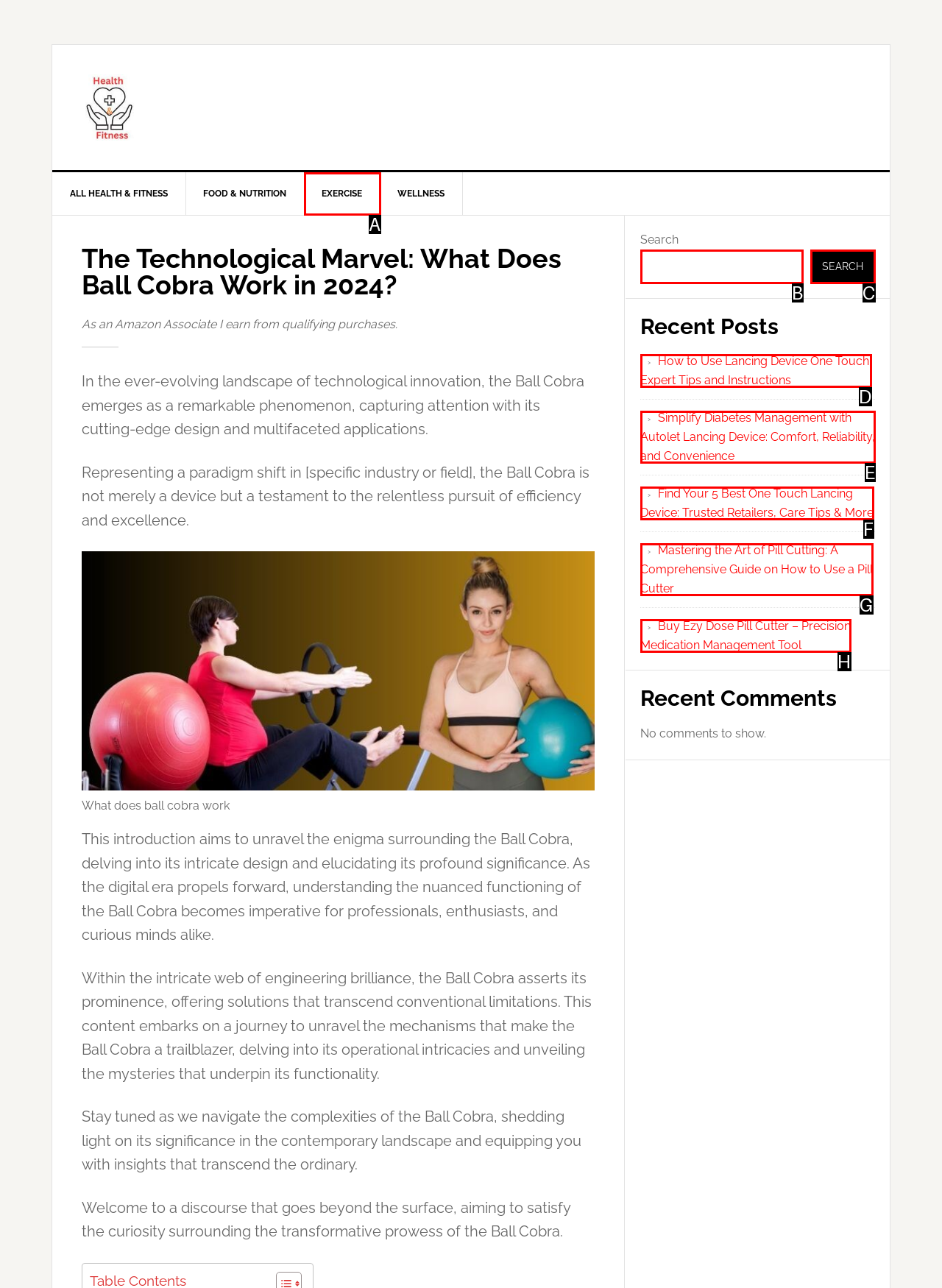Choose the option that best matches the element: alt="LightStream logo" title="LS Logo small"
Respond with the letter of the correct option.

None